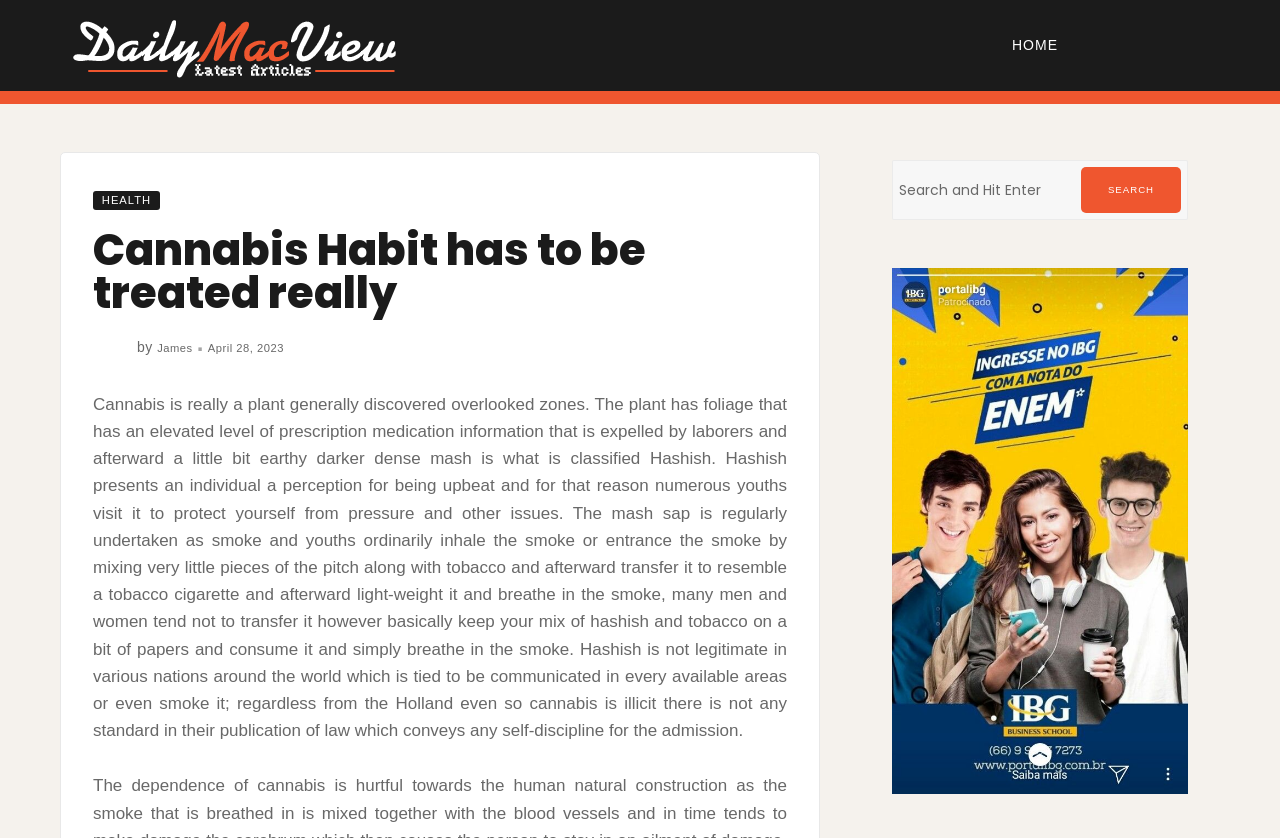Locate the UI element that matches the description April 28, 2023May 4, 2023 in the webpage screenshot. Return the bounding box coordinates in the format (top-left x, top-left y, bottom-right x, bottom-right y), with values ranging from 0 to 1.

[0.169, 0.405, 0.242, 0.424]